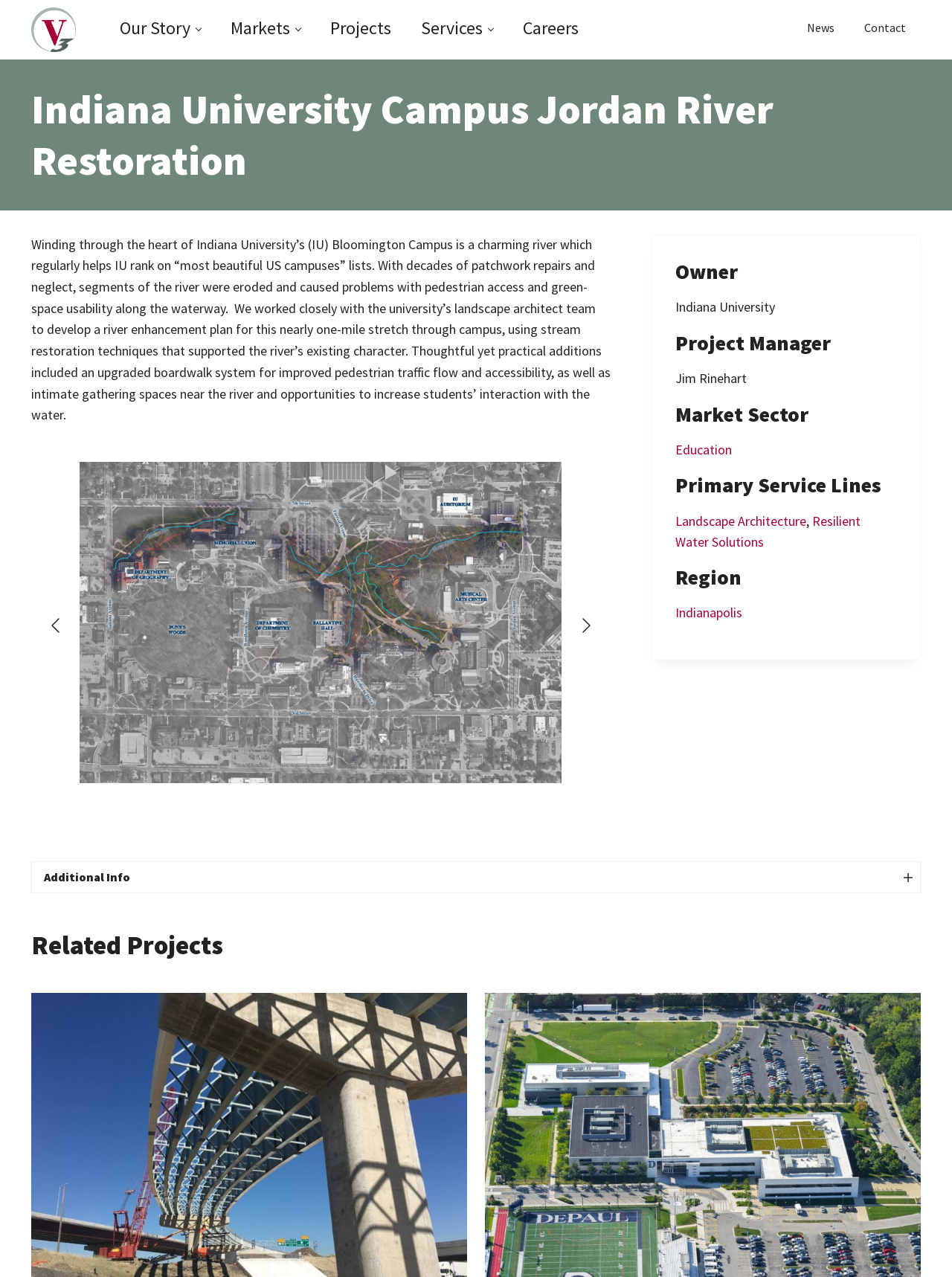Could you please study the image and provide a detailed answer to the question:
What is the market sector of the project?

The answer can be found in the link element with the text 'Education' under the heading 'Market Sector'.